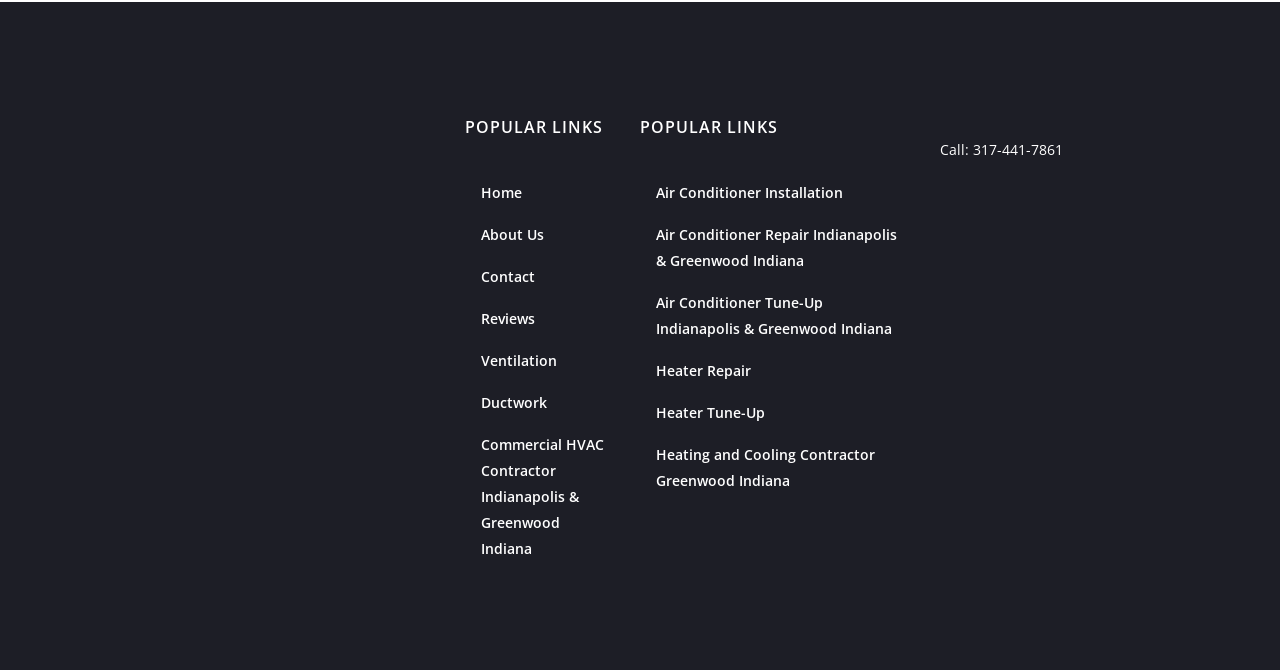Determine the bounding box coordinates of the UI element described by: "Ductwork".

[0.363, 0.57, 0.488, 0.633]